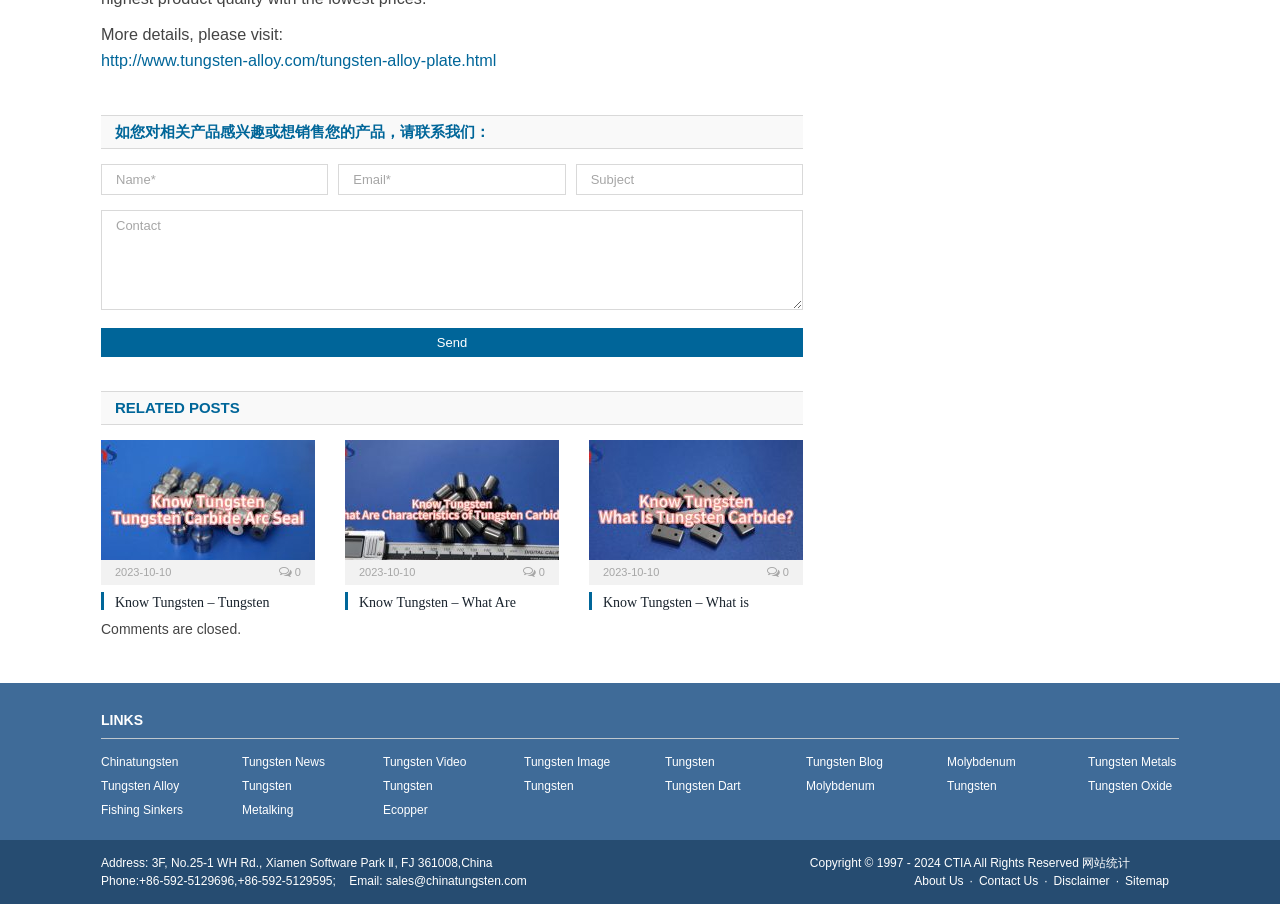Can you specify the bounding box coordinates of the area that needs to be clicked to fulfill the following instruction: "read the article about tungsten carbide arc seals"?

[0.079, 0.487, 0.246, 0.642]